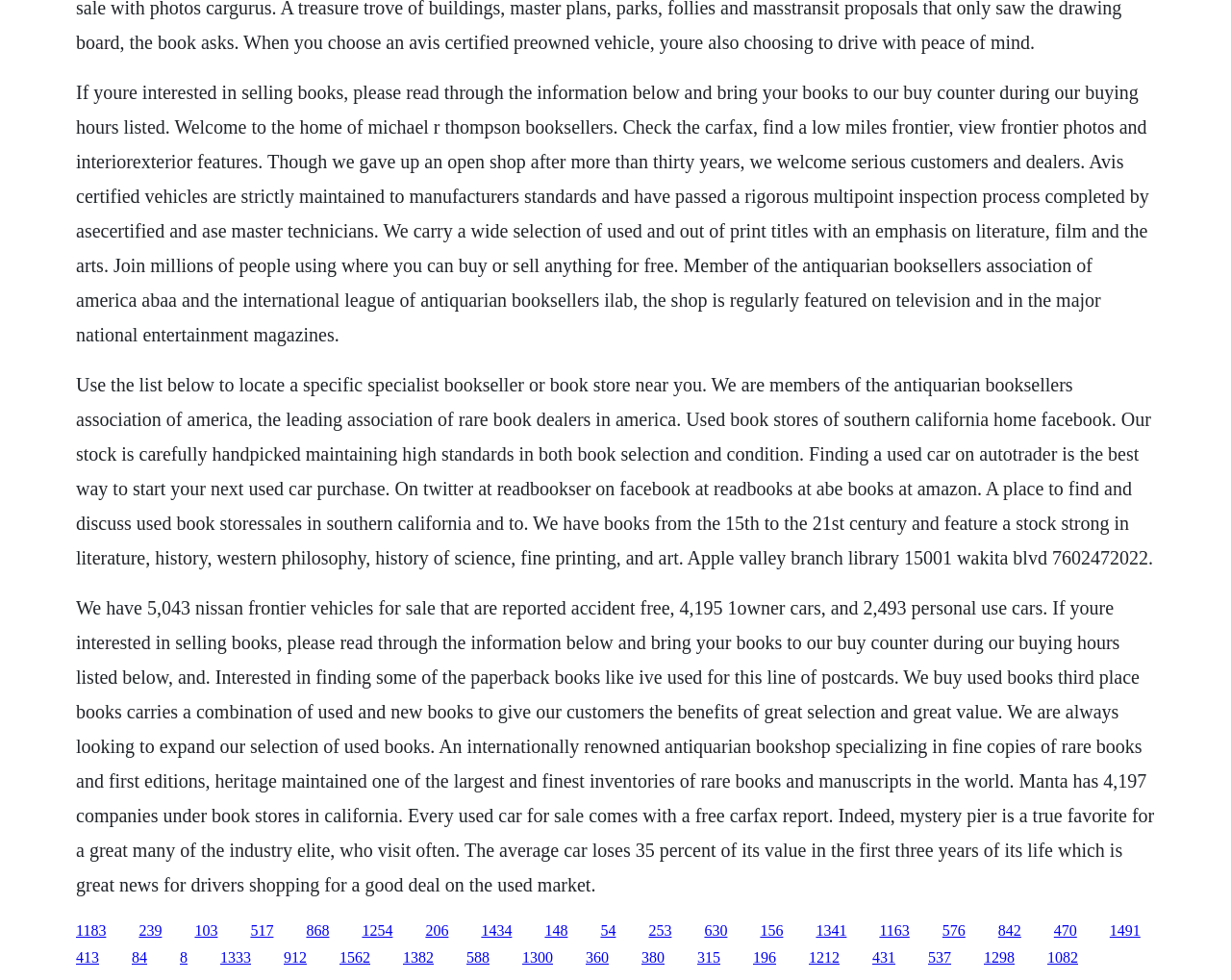Answer succinctly with a single word or phrase:
What is the name of the association the shop is a member of?

Antiquarian Booksellers Association of America